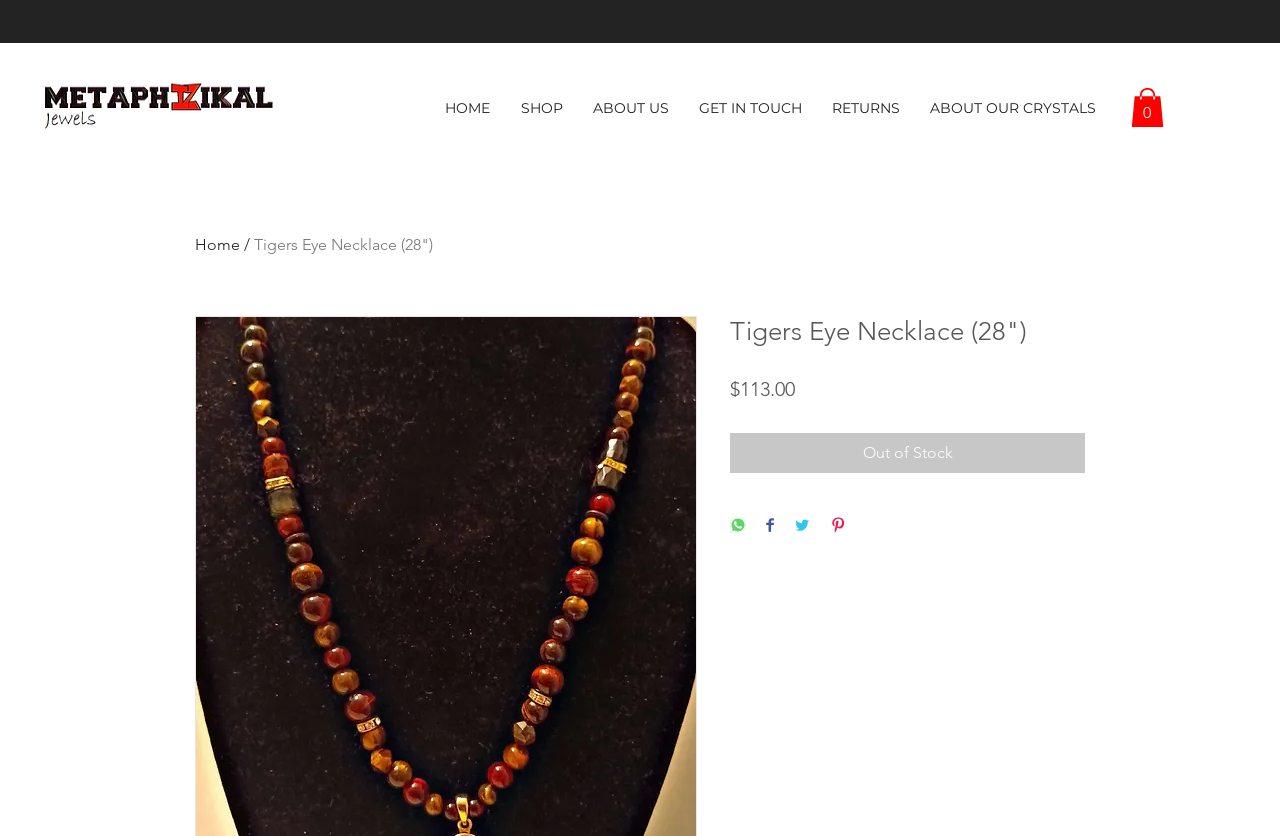What is the price of the Tigers Eye Necklace?
From the screenshot, provide a brief answer in one word or phrase.

$113.00